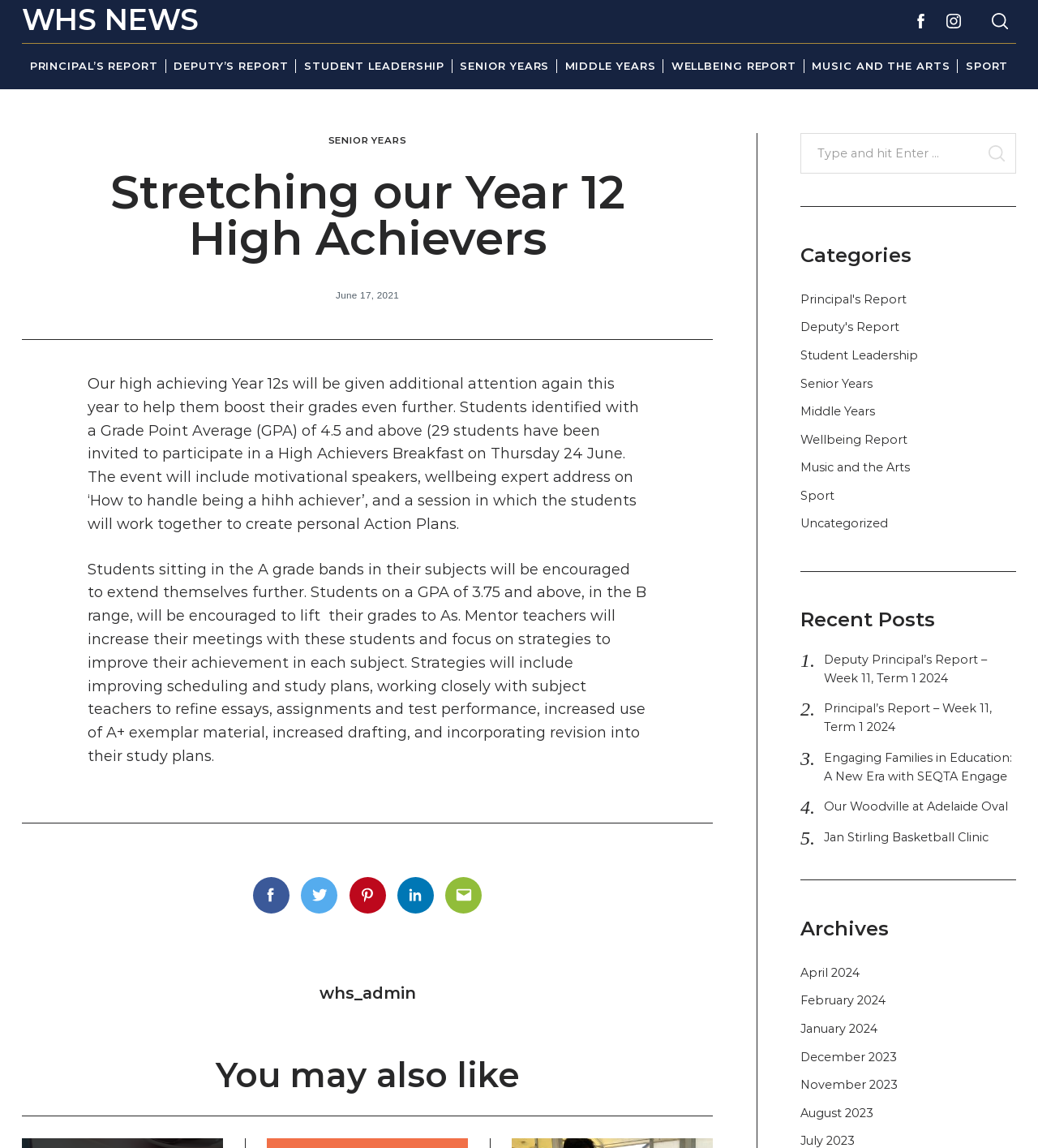What is the GPA required to participate in the High Achievers Breakfast?
Using the image as a reference, answer the question with a short word or phrase.

4.5 and above